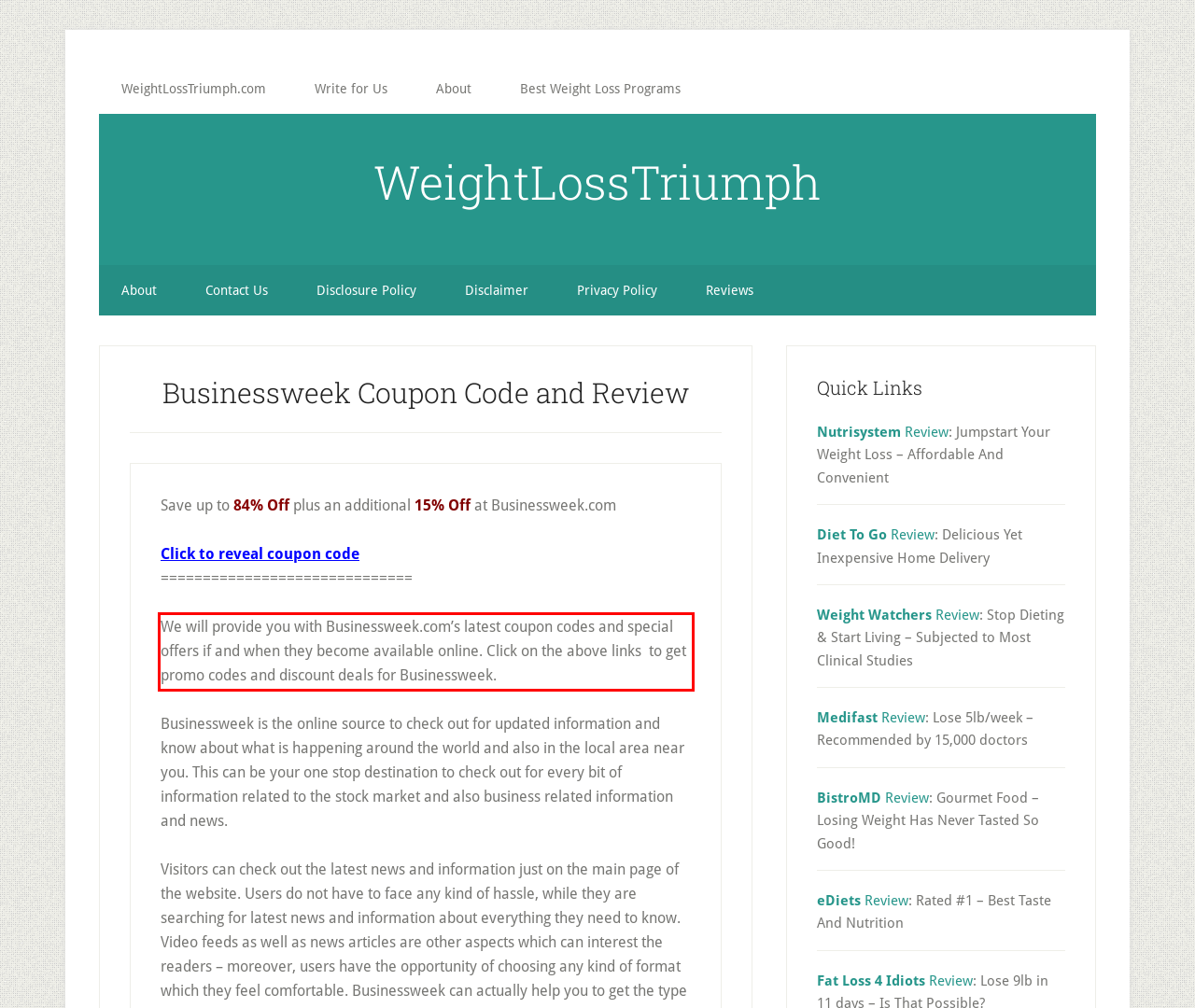Extract and provide the text found inside the red rectangle in the screenshot of the webpage.

We will provide you with Businessweek.com’s latest coupon codes and special offers if and when they become available online. Click on the above links to get promo codes and discount deals for Businessweek.